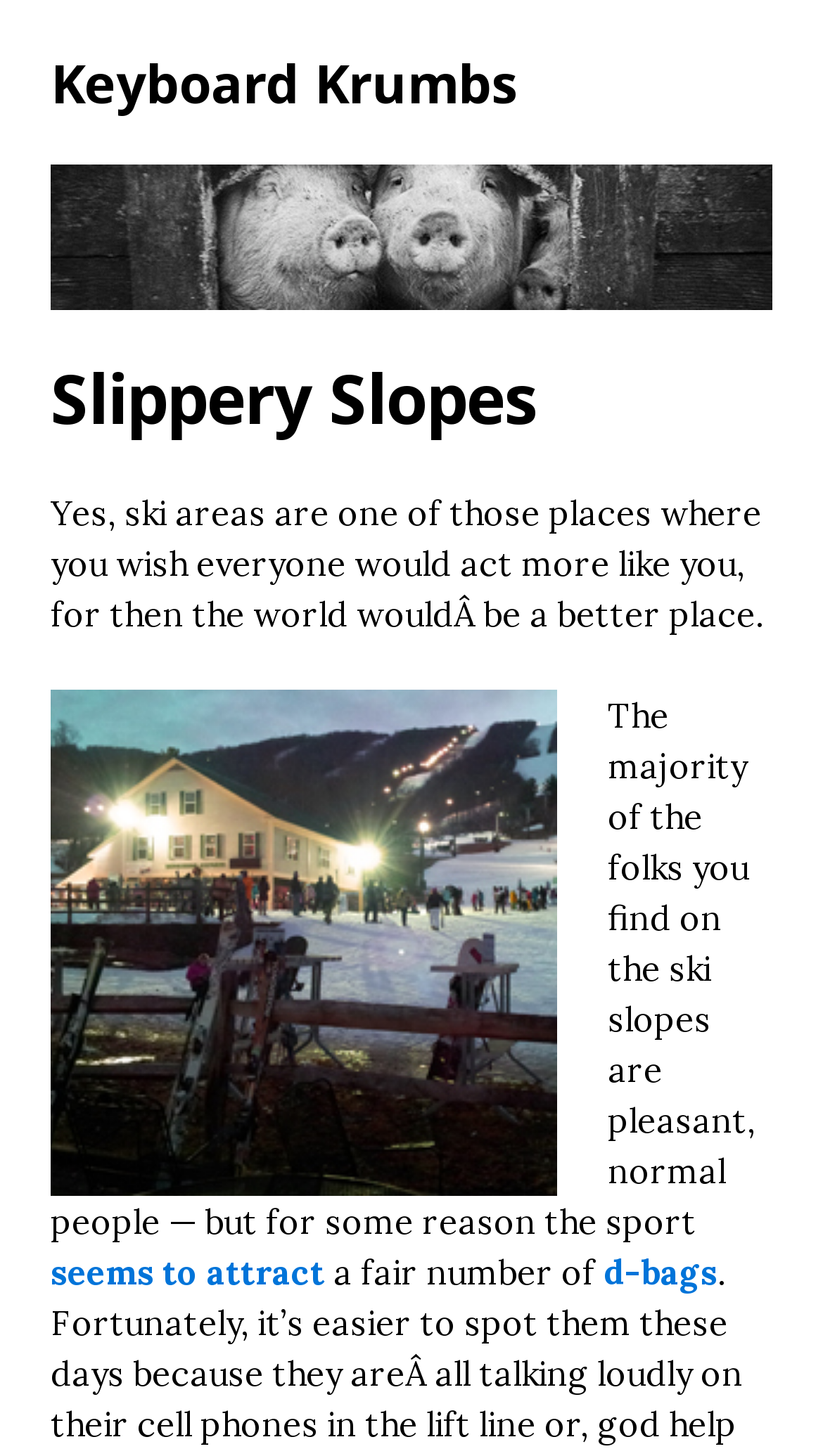Analyze the image and give a detailed response to the question:
What is the name of the ski area mentioned?

The answer can be found by looking at the image description, which is 'Jiminy Peak'. This suggests that the webpage is discussing a specific ski area, and the name of that area is Jiminy Peak.